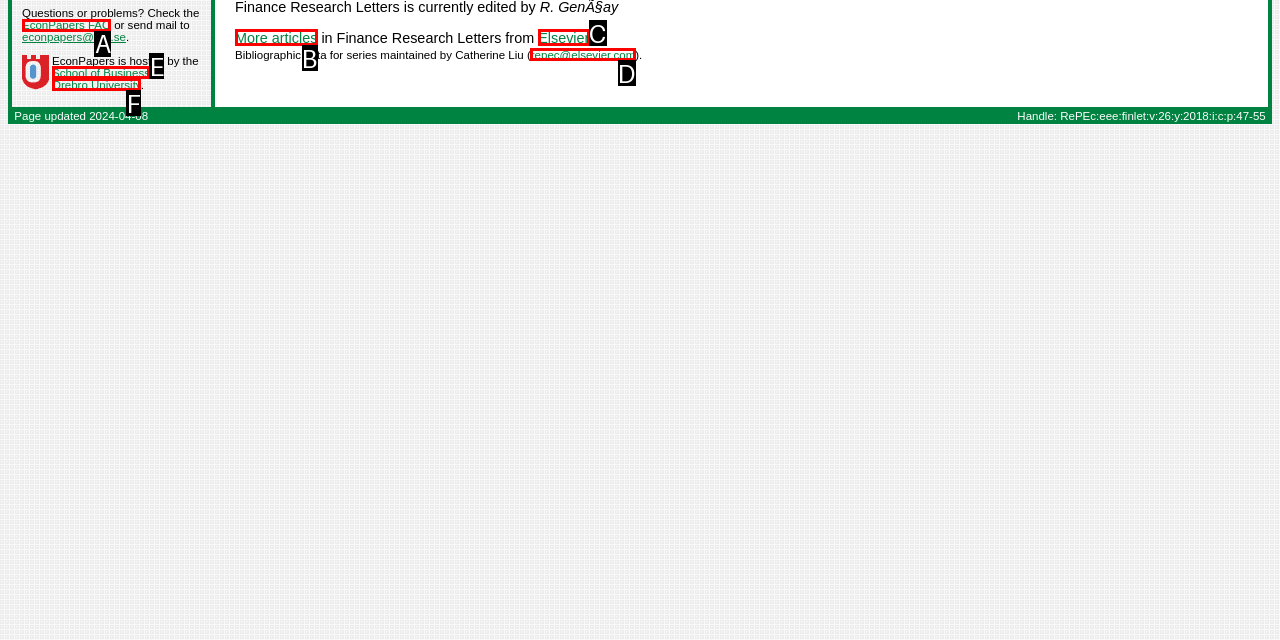What letter corresponds to the UI element described here: Örebro University
Reply with the letter from the options provided.

F